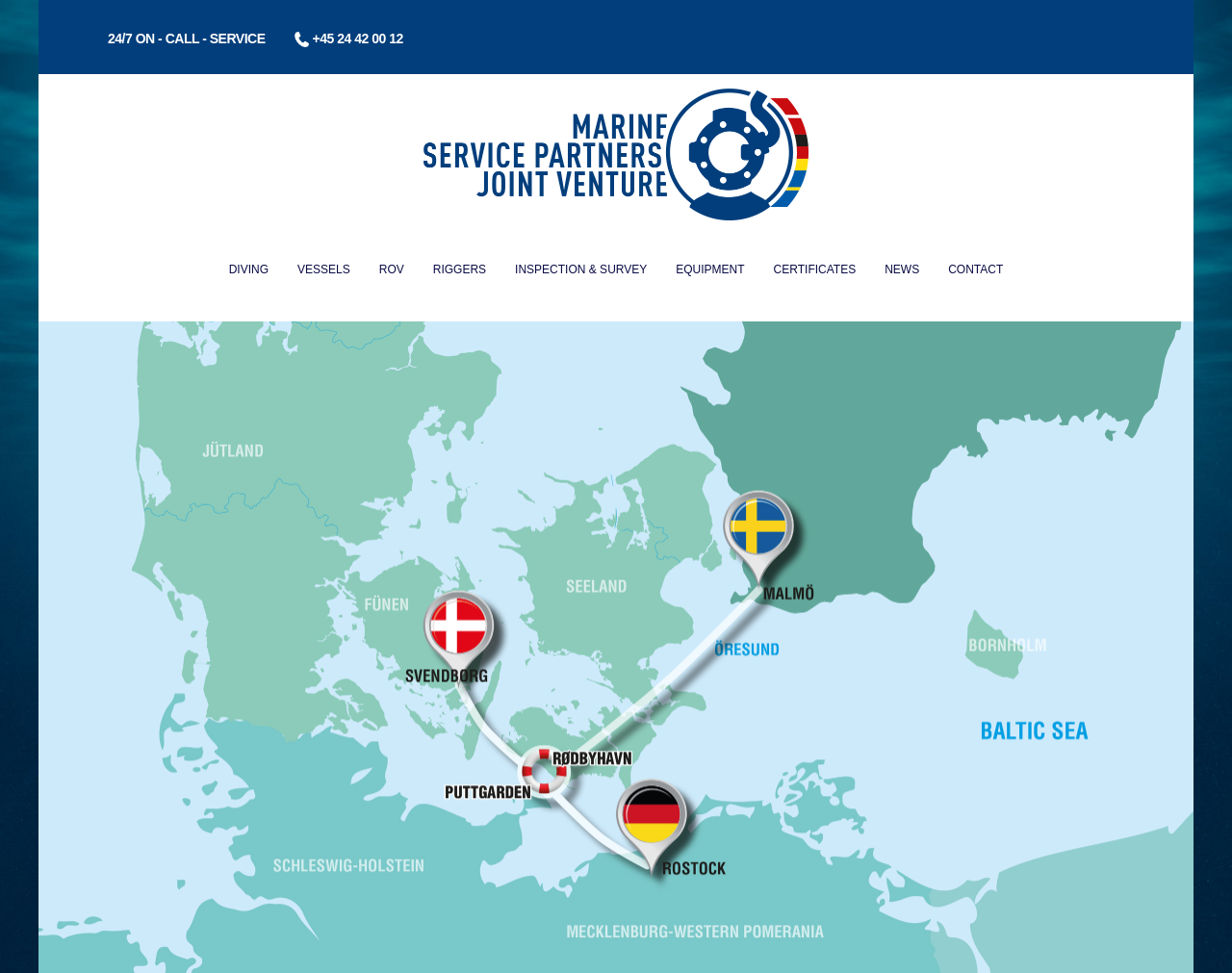Locate the bounding box coordinates of the clickable area needed to fulfill the instruction: "click the 24/7 on-call service link".

[0.088, 0.03, 0.912, 0.05]